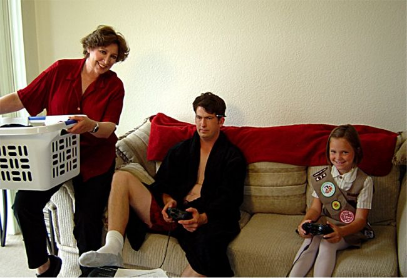Using the information shown in the image, answer the question with as much detail as possible: What is the son wearing on his feet?

The son is seated on the couch, fully engrossed in playing video games, and the caption mentions that he is wearing boxer shorts and socks, which emphasizes his relaxed and casual attire.